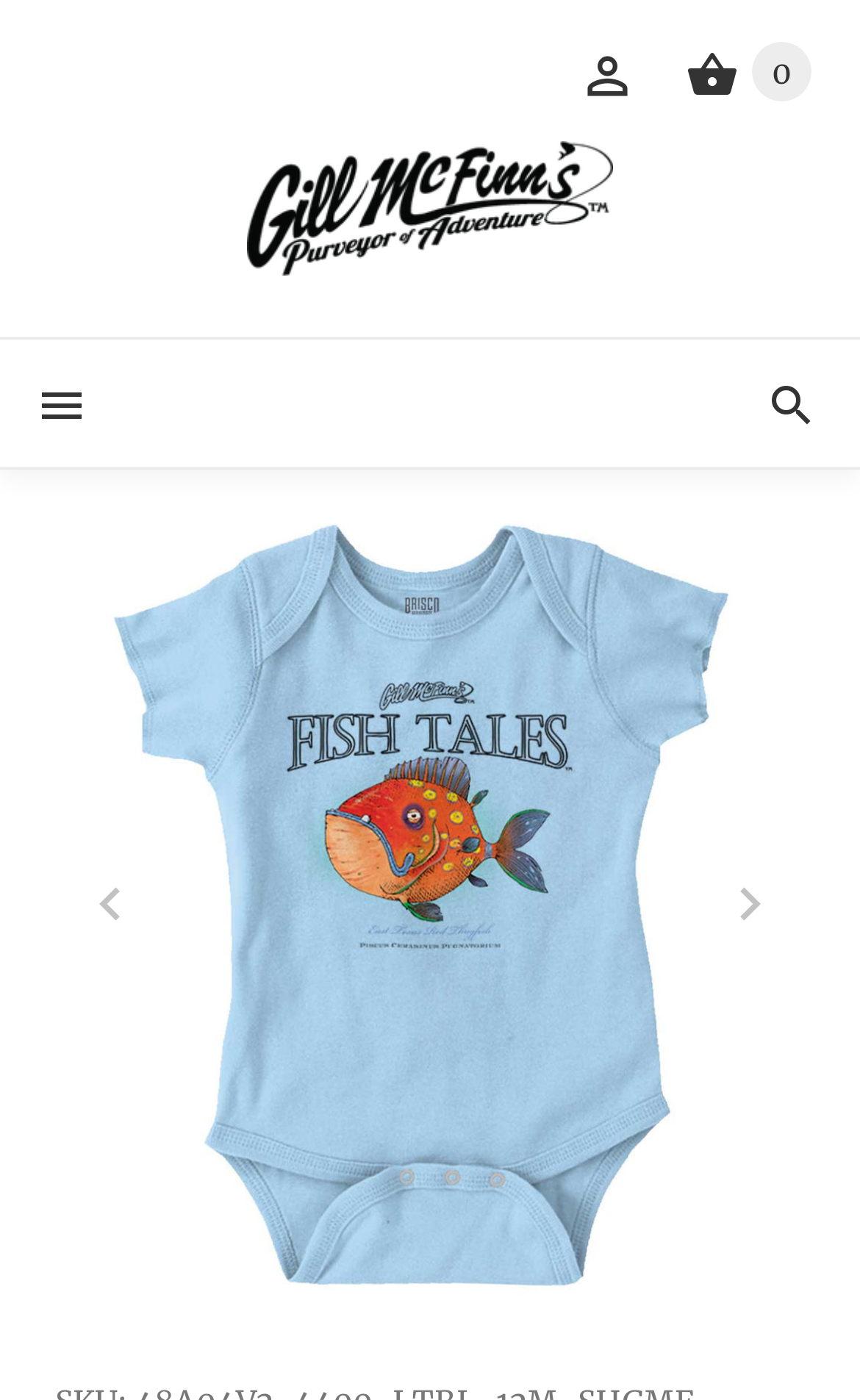With reference to the image, please provide a detailed answer to the following question: What is the shape of the icon on the link?

The link has an icon '', which represents a heart shape.